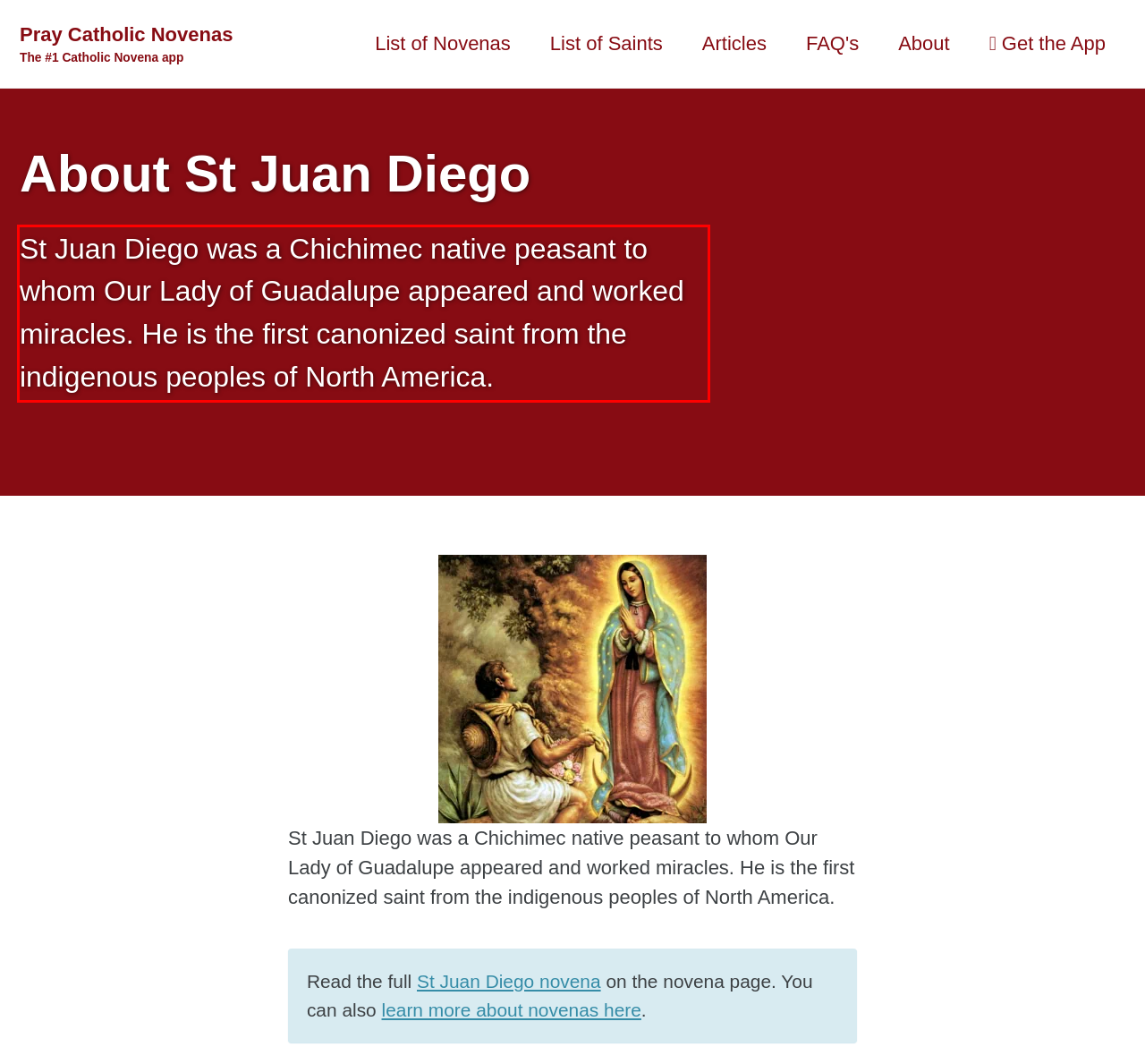Using the provided screenshot, read and generate the text content within the red-bordered area.

St Juan Diego was a Chichimec native peasant to whom Our Lady of Guadalupe appeared and worked miracles. He is the first canonized saint from the indigenous peoples of North America.